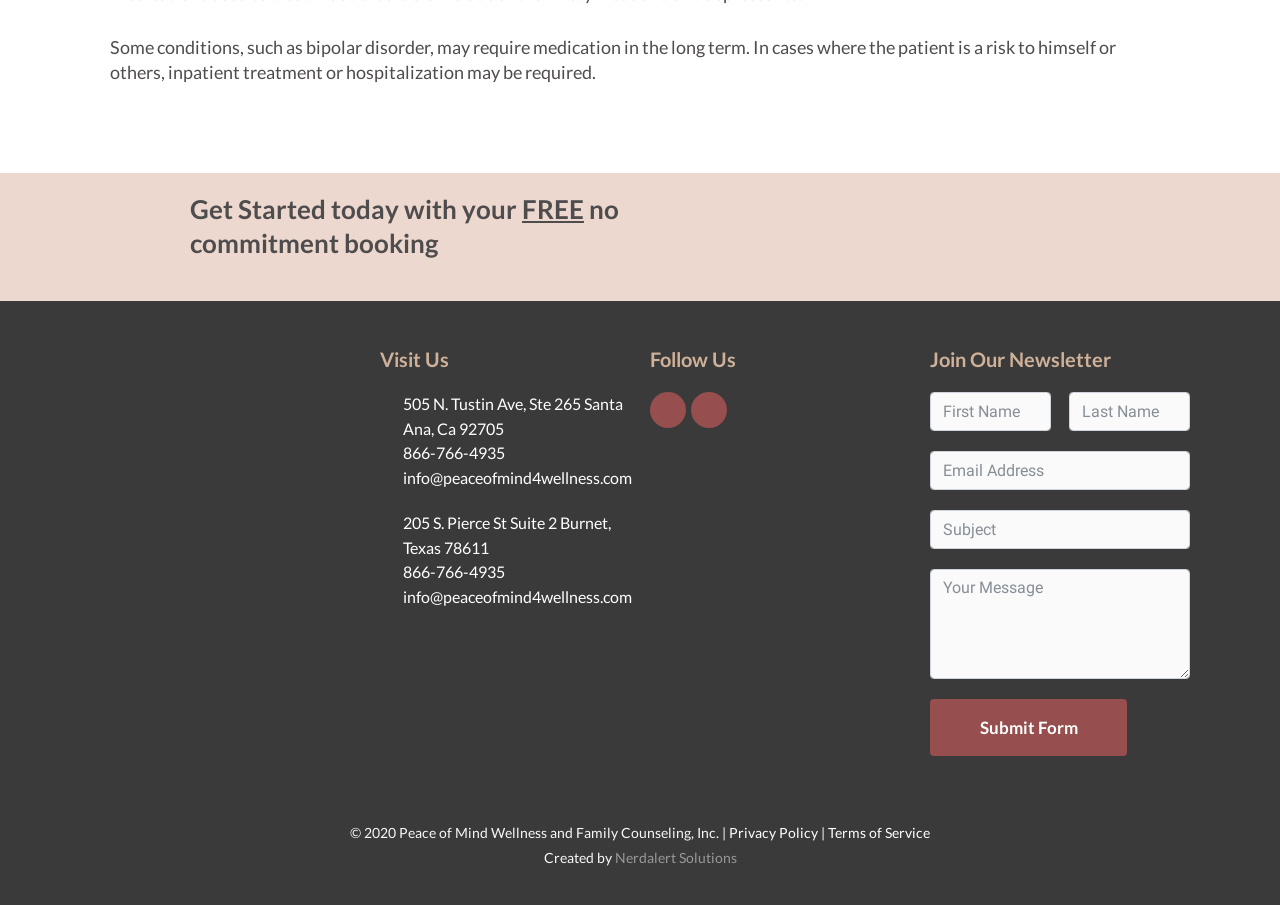Could you highlight the region that needs to be clicked to execute the instruction: "Get started with a free booking"?

[0.148, 0.213, 0.577, 0.288]